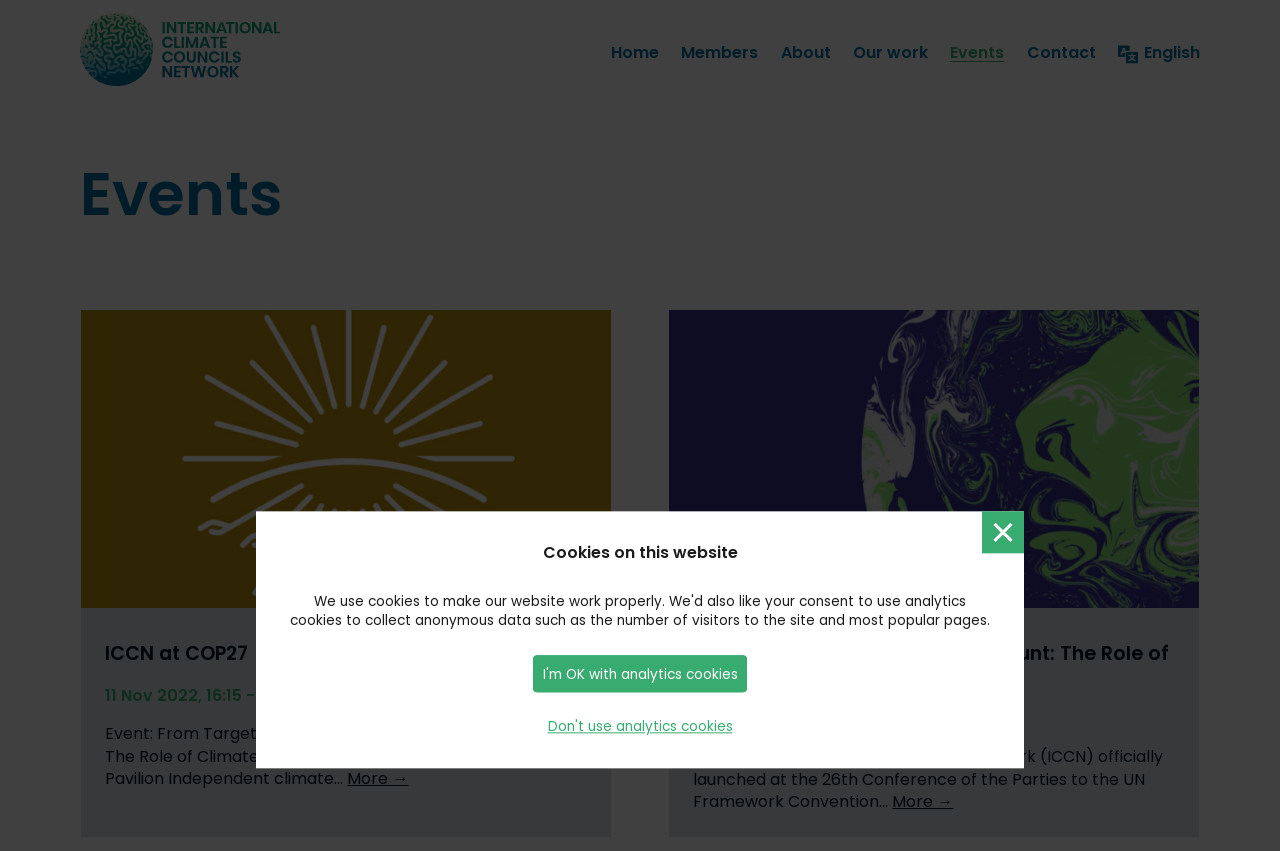Please determine the bounding box coordinates of the element's region to click in order to carry out the following instruction: "View event details". The coordinates should be four float numbers between 0 and 1, i.e., [left, top, right, bottom].

[0.271, 0.901, 0.319, 0.928]